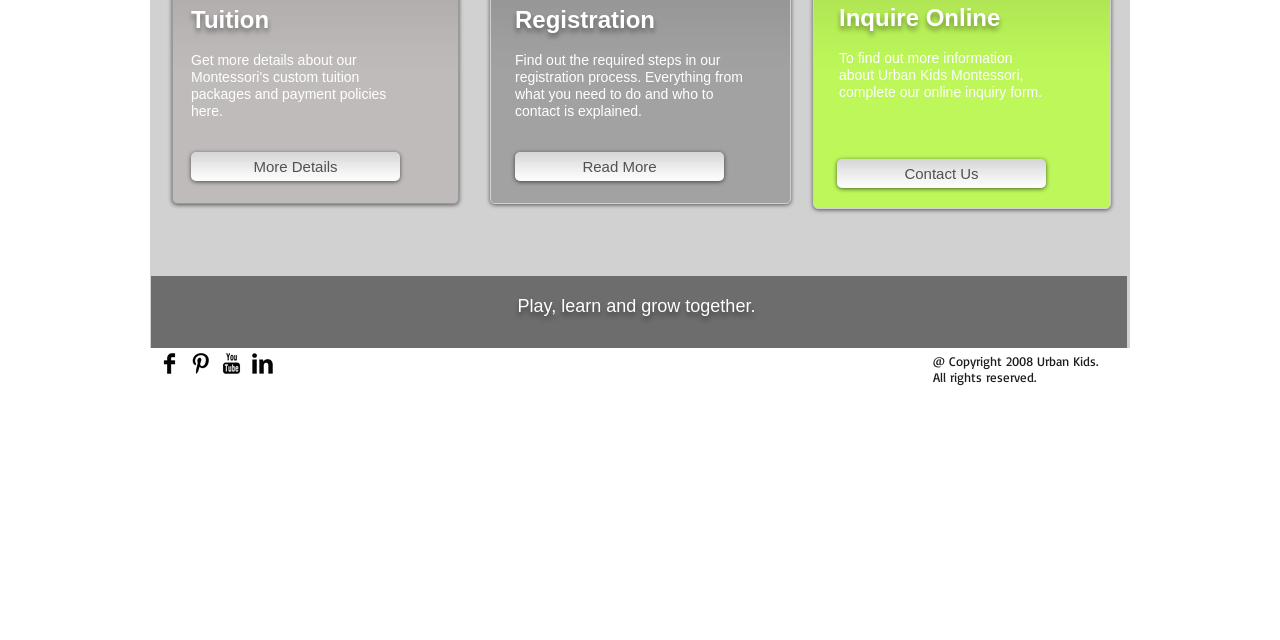Identify the coordinates of the bounding box for the element described below: "More Details". Return the coordinates as four float numbers between 0 and 1: [left, top, right, bottom].

[0.149, 0.238, 0.312, 0.283]